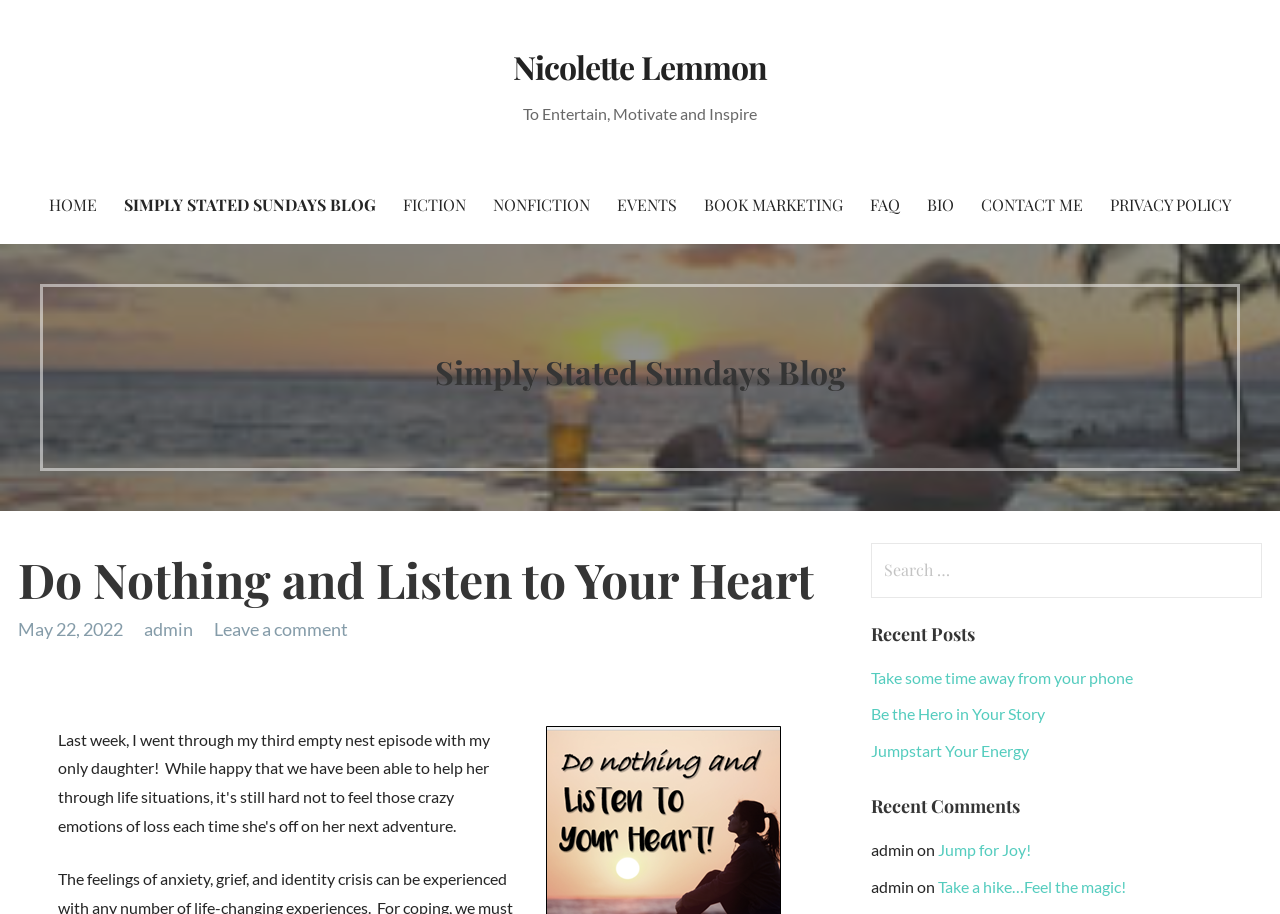What are the categories of writings on this blog?
Give a detailed and exhaustive answer to the question.

The categories of writings on this blog can be found in the links 'FICTION' and 'NONFICTION' in the top navigation menu, which suggests that the blog contains writings in both fiction and nonfiction genres.